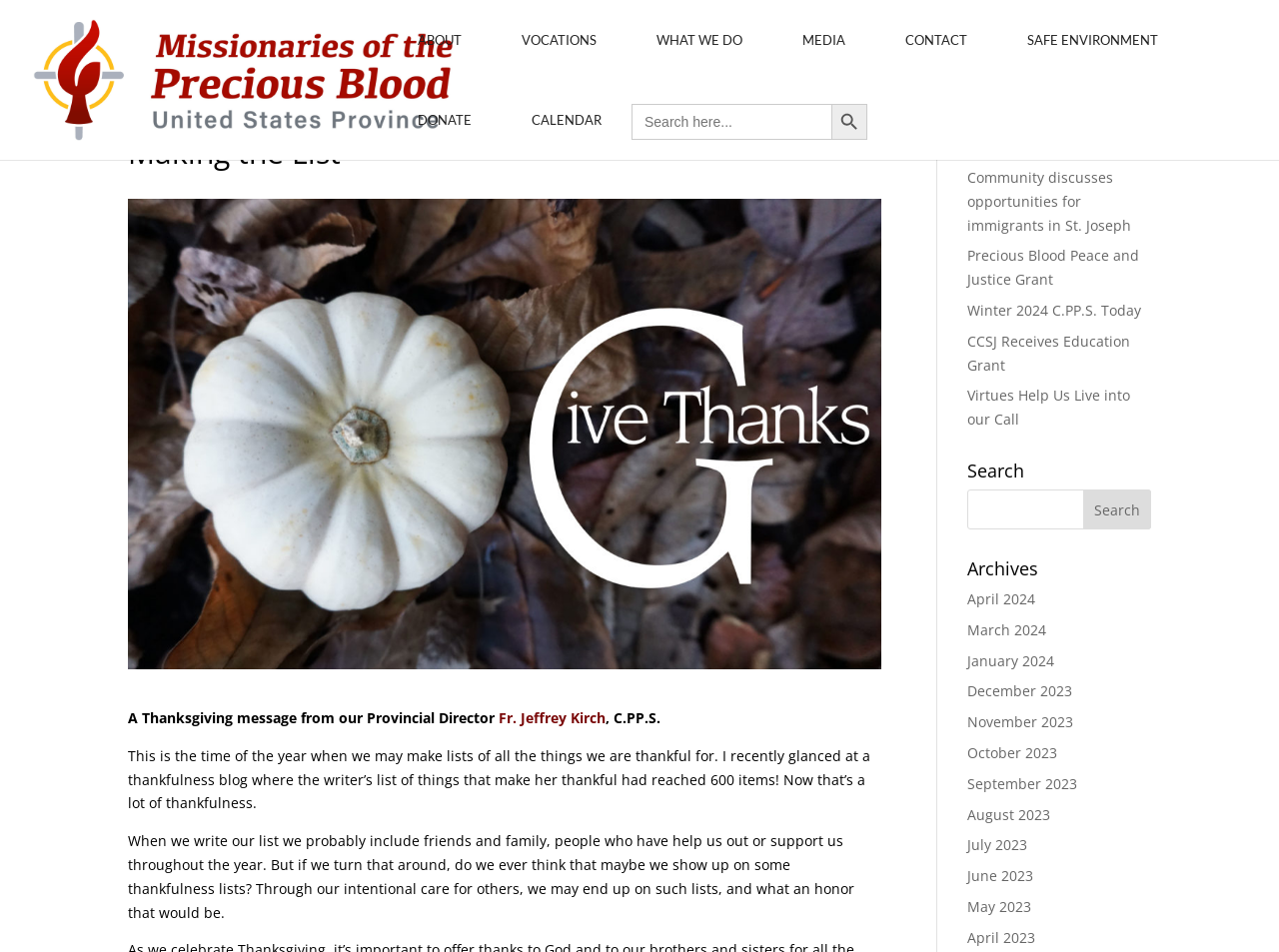Analyze the image and give a detailed response to the question:
What is the last archive month listed?

The archive section is located at the bottom of the webpage. The last archive month listed is 'April 2023', which is the last link in the list of archive months.